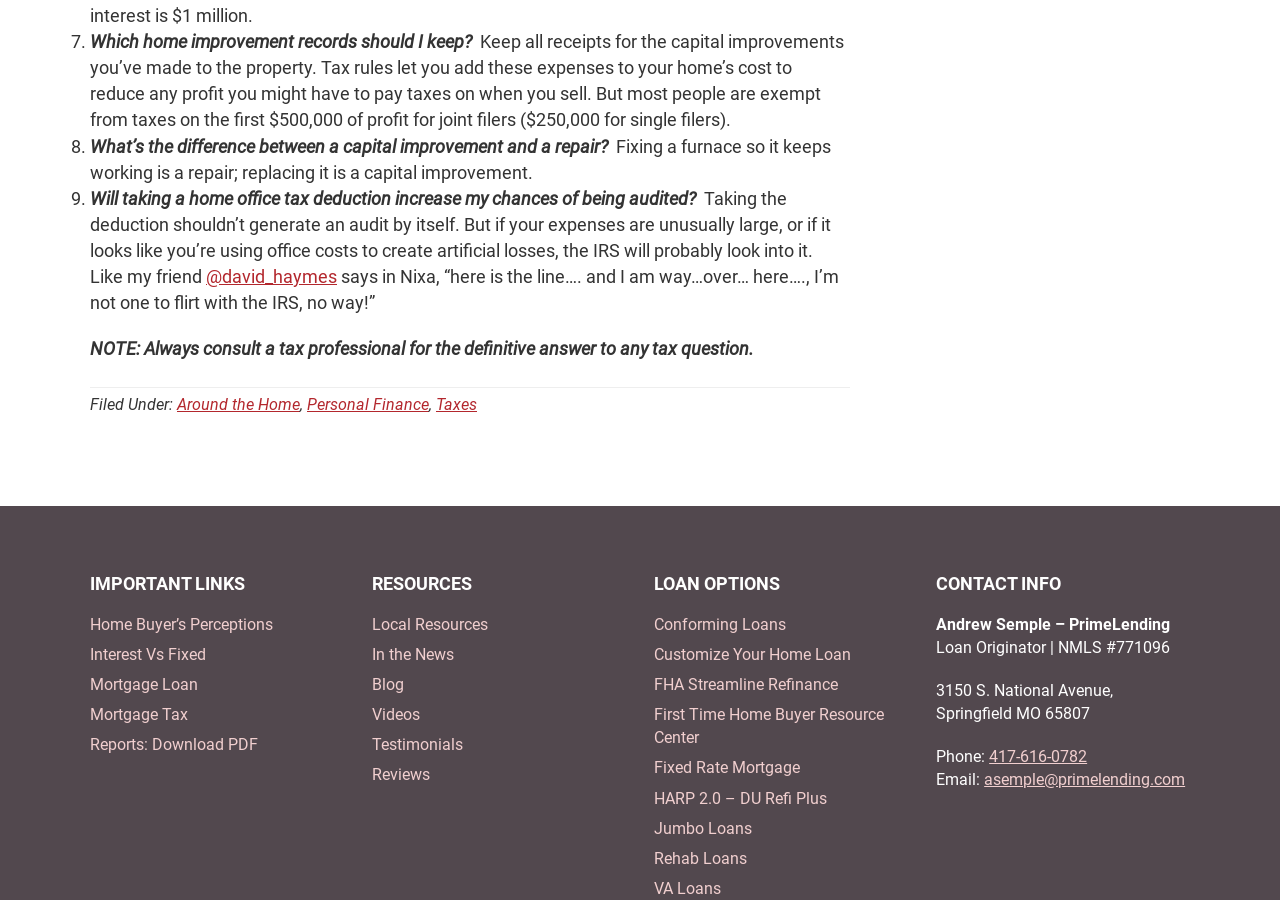Using the description "Mortgage Loan", predict the bounding box of the relevant HTML element.

[0.07, 0.75, 0.155, 0.771]